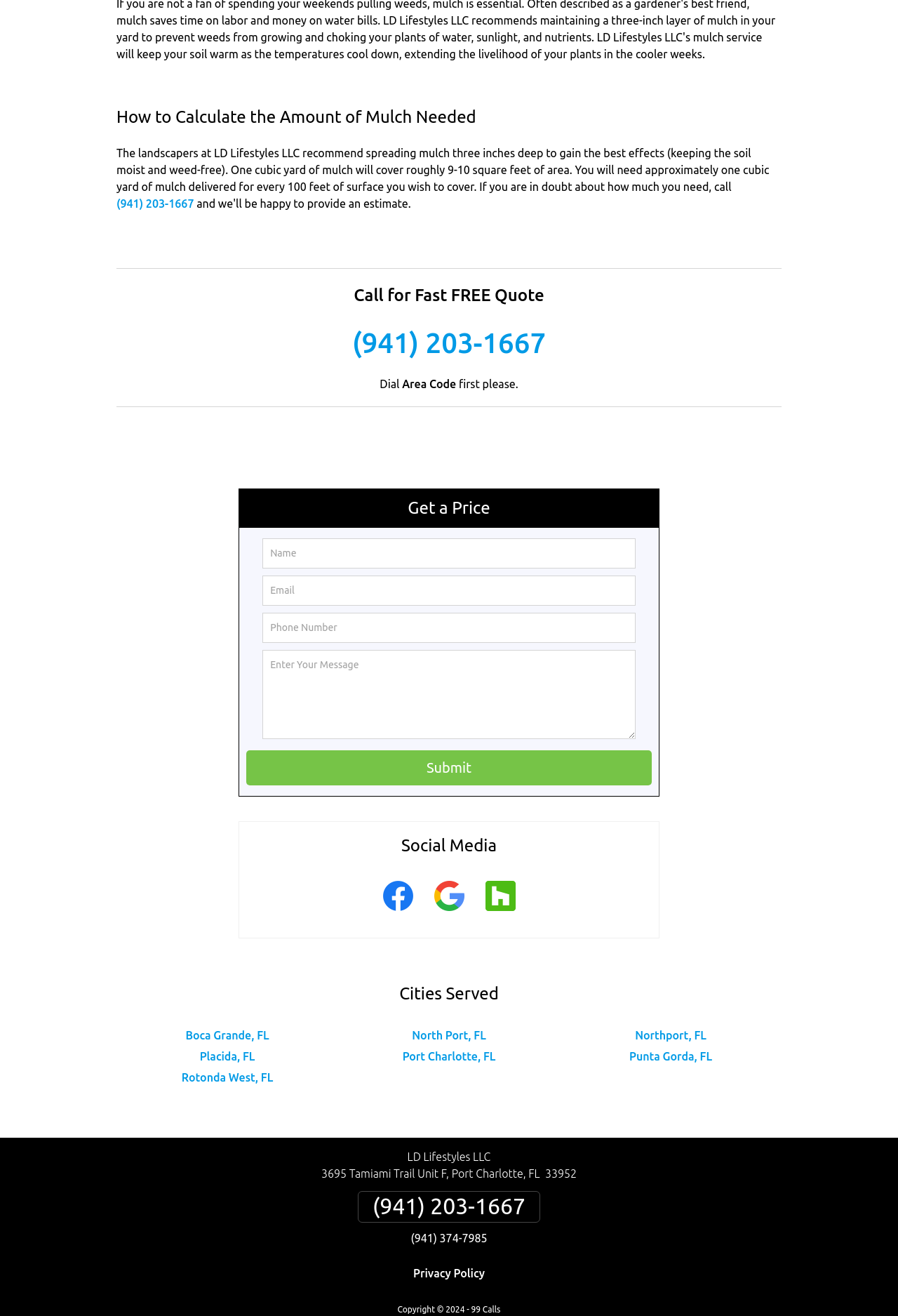Using the given description, provide the bounding box coordinates formatted as (top-left x, top-left y, bottom-right x, bottom-right y), with all values being floating point numbers between 0 and 1. Description: title="Facebook"

[0.414, 0.687, 0.471, 0.7]